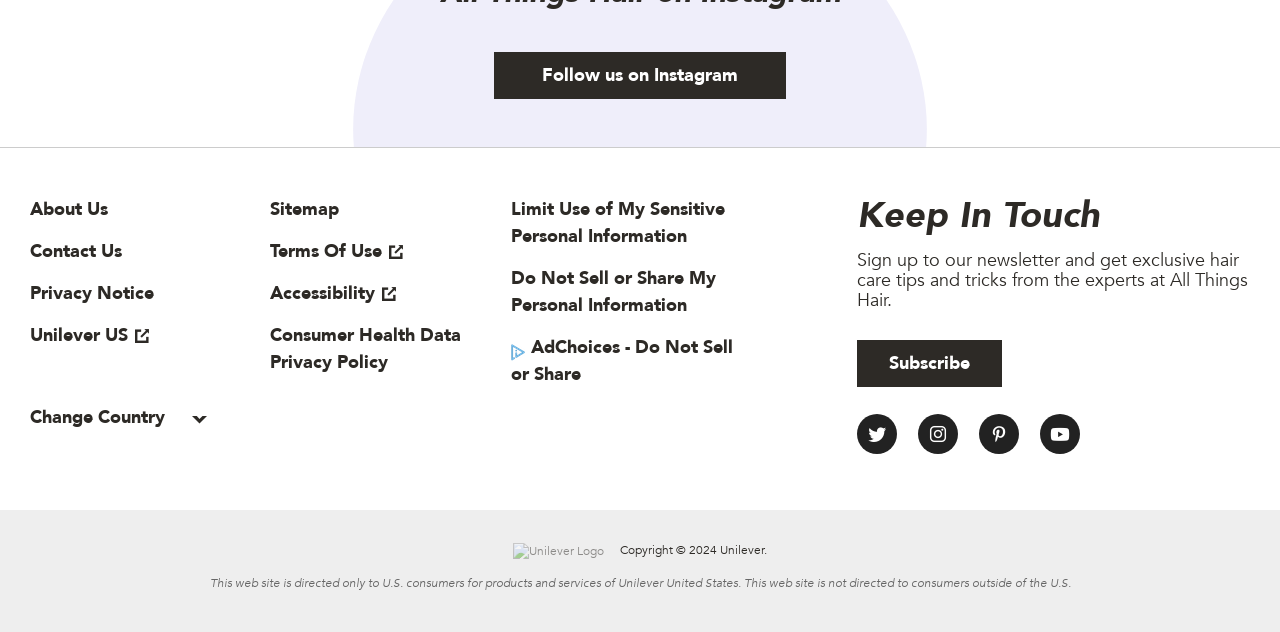What can be done with the country selection?
Provide a well-explained and detailed answer to the question.

I found the button 'Click to change country' which suggests that the country selection can be changed or updated.